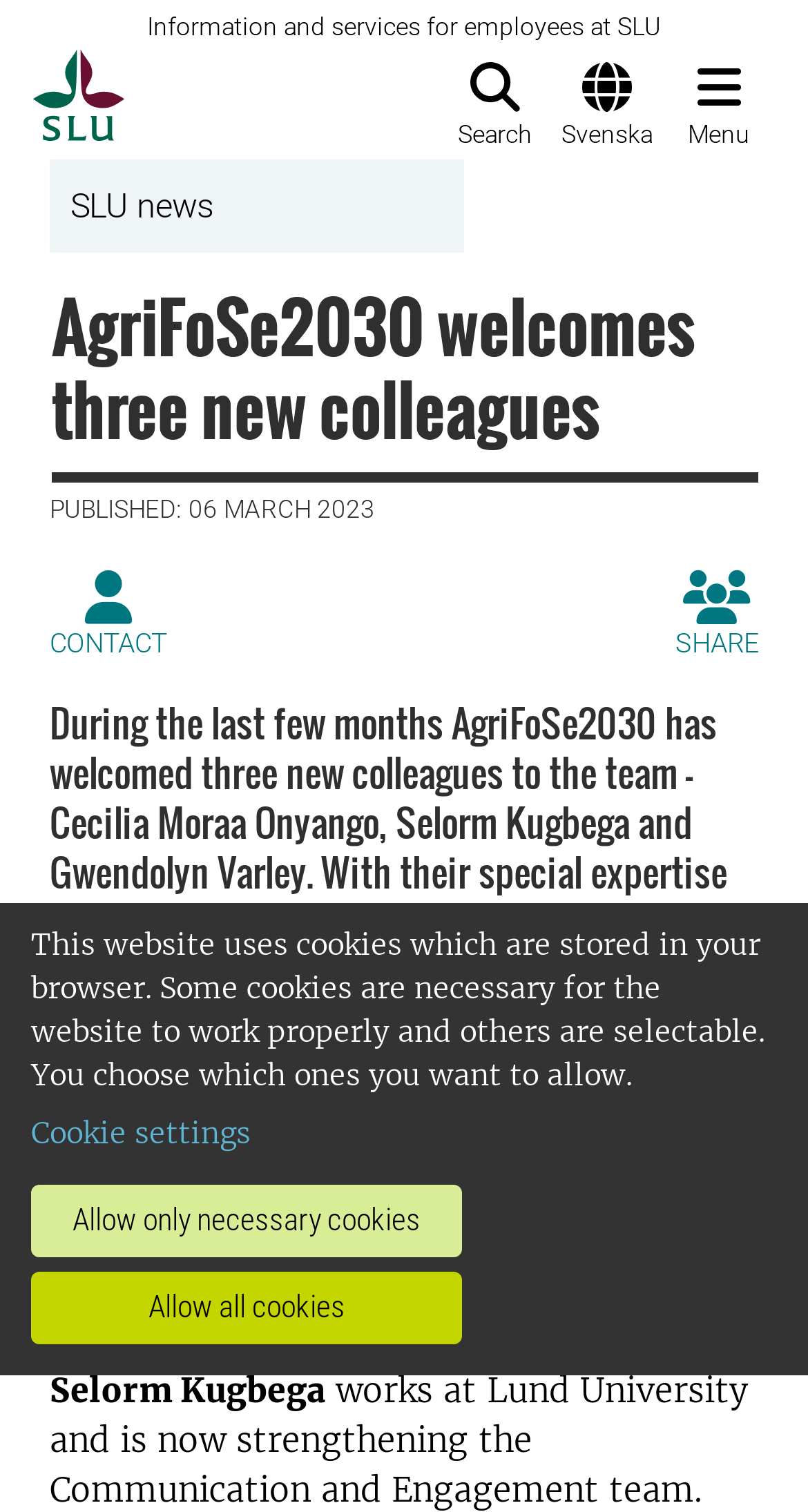Determine the bounding box coordinates for the clickable element to execute this instruction: "Contact us". Provide the coordinates as four float numbers between 0 and 1, i.e., [left, top, right, bottom].

[0.062, 0.377, 0.208, 0.439]